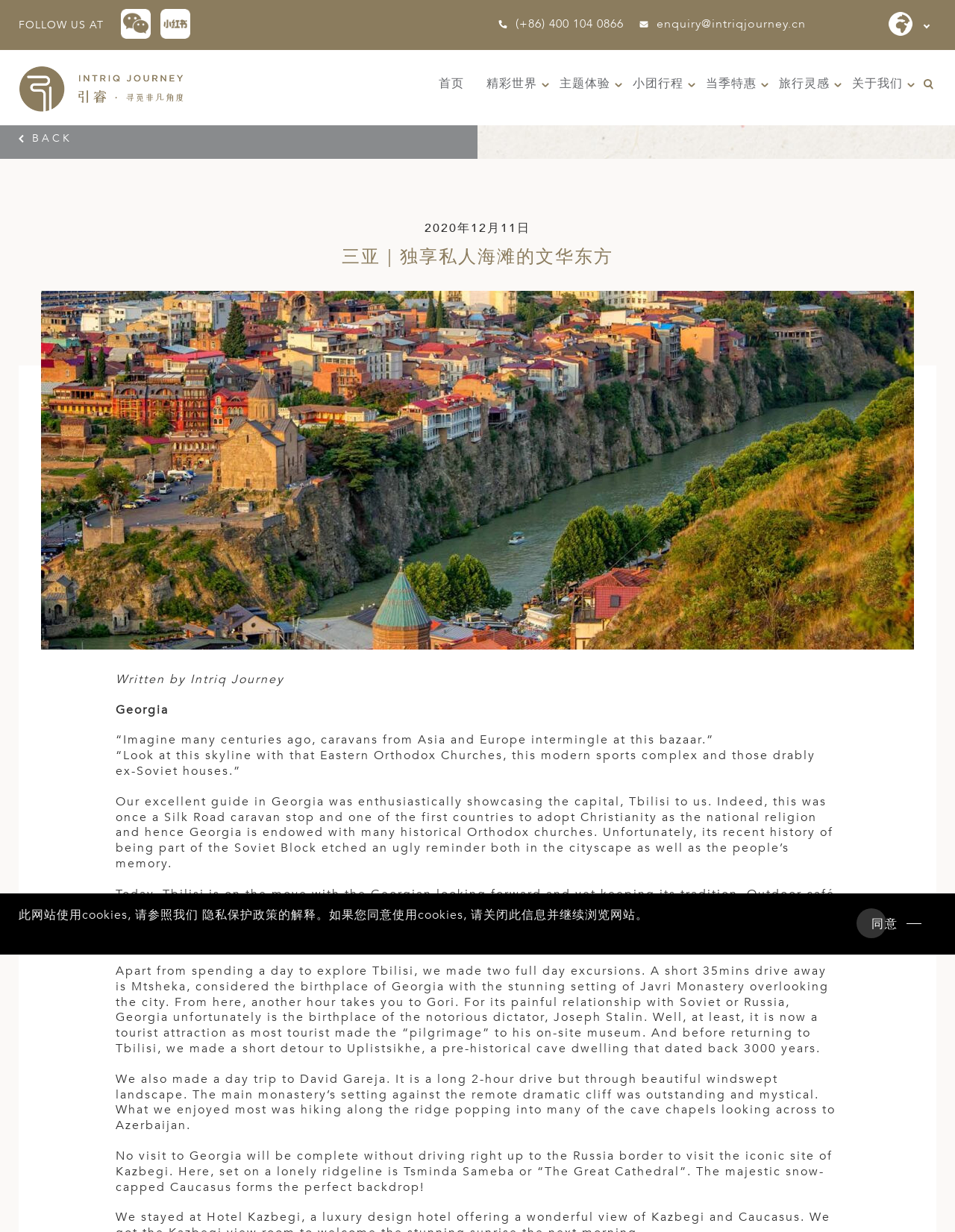What is the name of the author of the article? Analyze the screenshot and reply with just one word or a short phrase.

Georgia